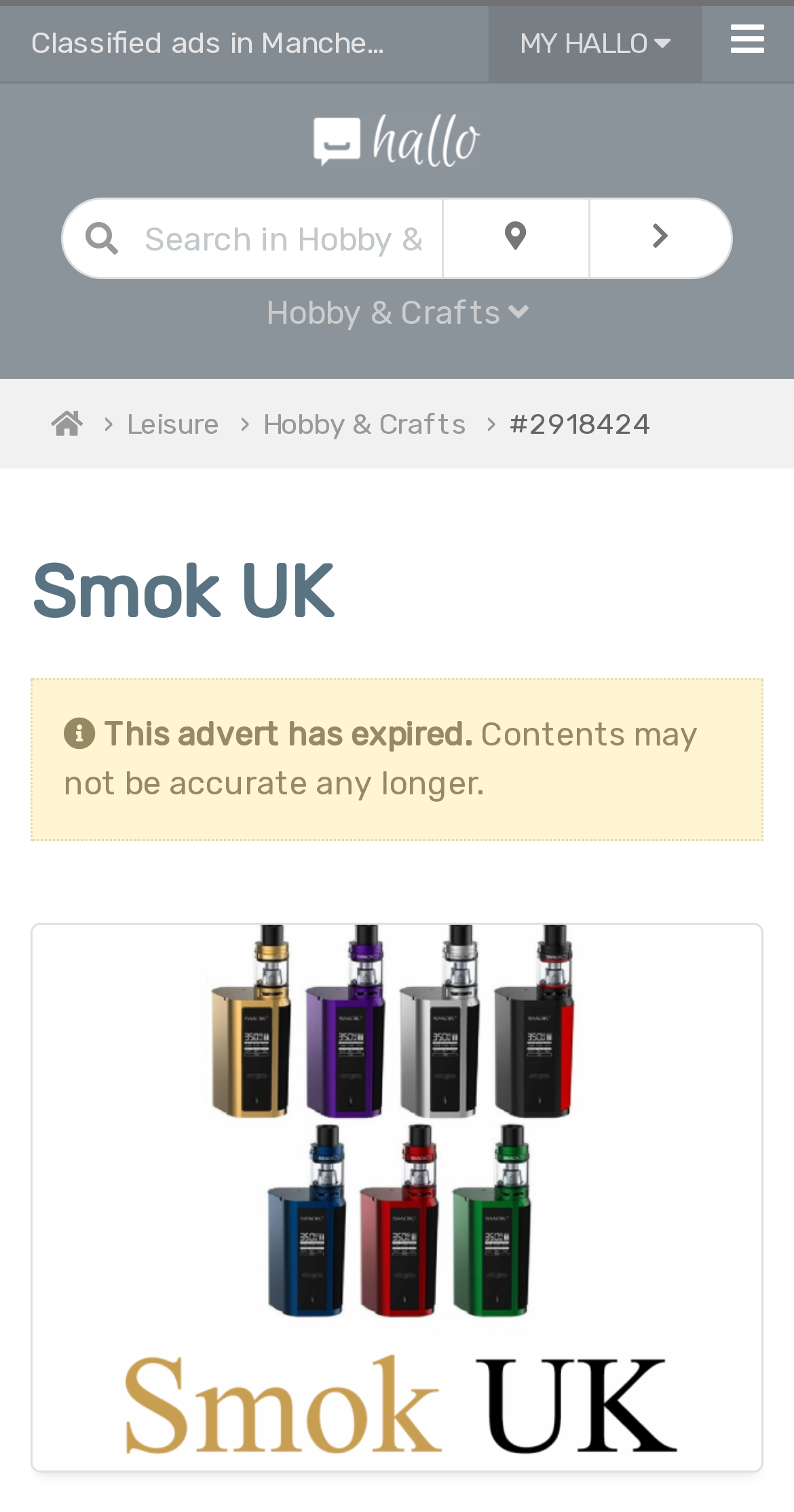Please find the bounding box coordinates of the clickable region needed to complete the following instruction: "View Smok UK 2 Image". The bounding box coordinates must consist of four float numbers between 0 and 1, i.e., [left, top, right, bottom].

[0.041, 0.612, 0.959, 0.973]